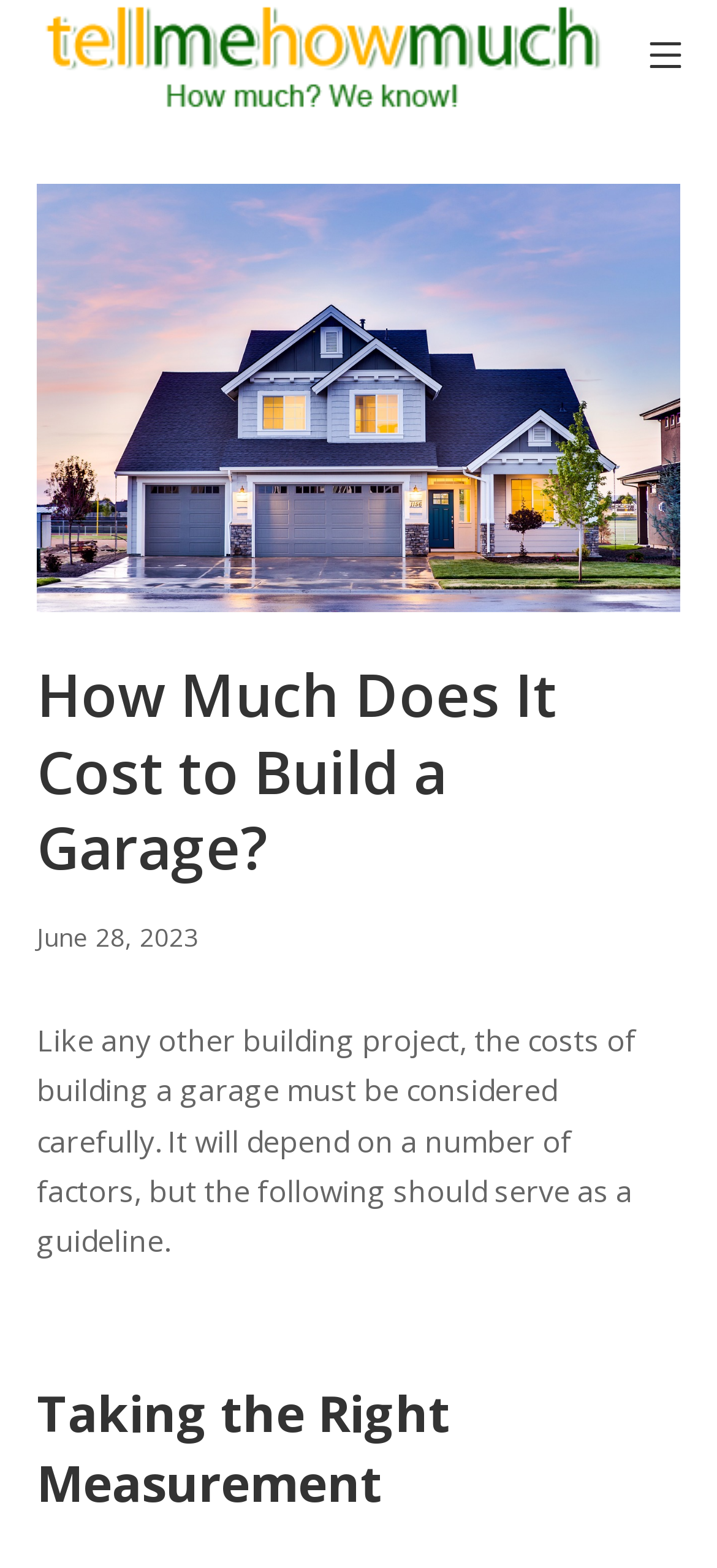What factors affect the cost of building a garage?
Please describe in detail the information shown in the image to answer the question.

The webpage states that the cost of building a garage depends on a number of factors, but it does not specify what those factors are, suggesting that the cost can vary depending on various circumstances.